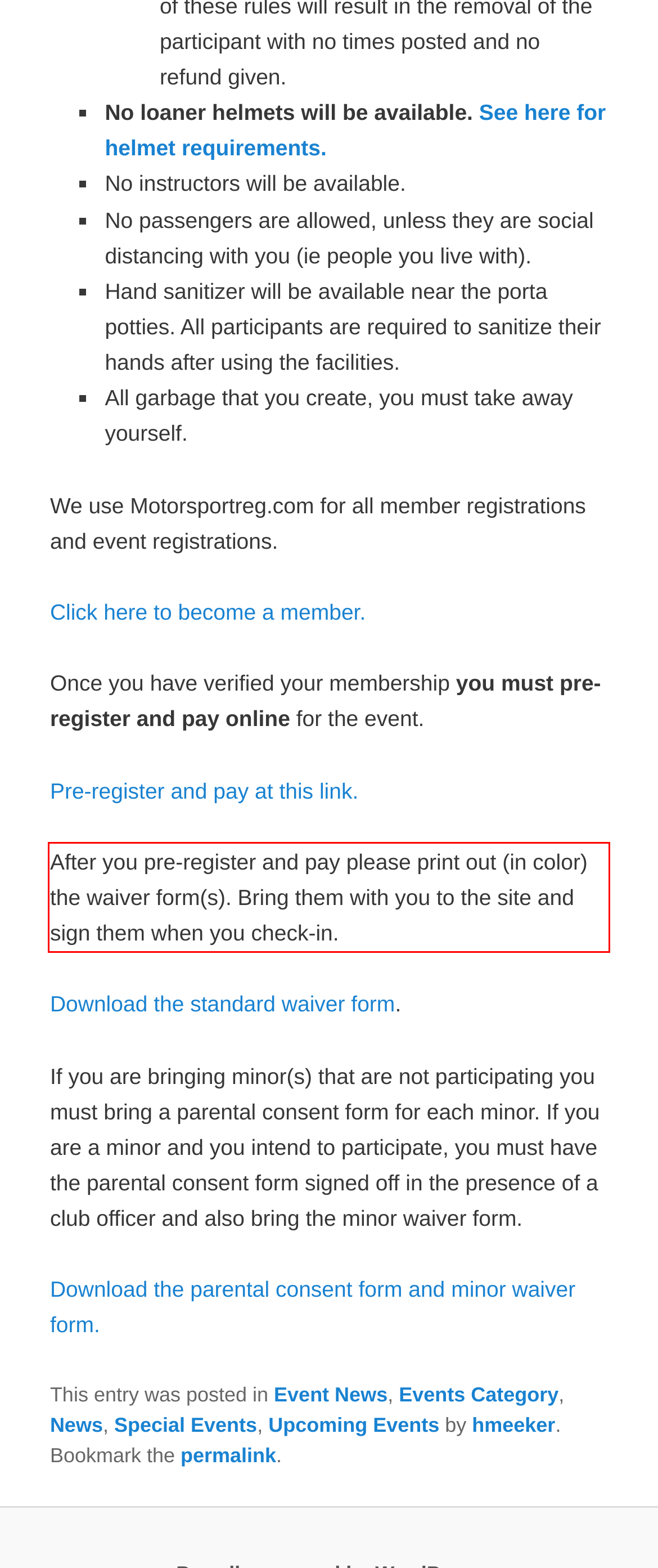In the given screenshot, locate the red bounding box and extract the text content from within it.

After you pre-register and pay please print out (in color) the waiver form(s). Bring them with you to the site and sign them when you check-in.